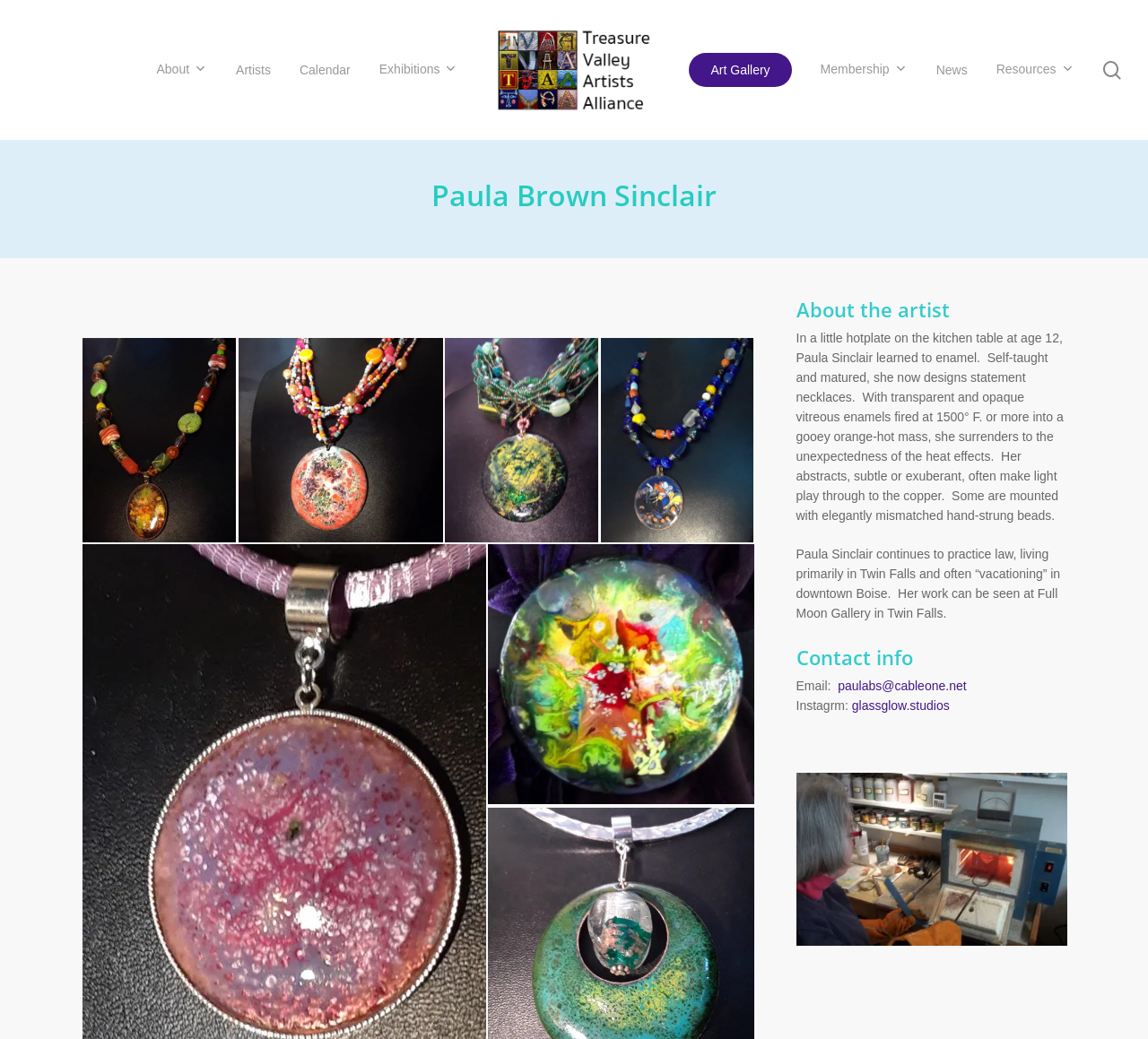Locate the headline of the webpage and generate its content.

Paula Brown Sinclair